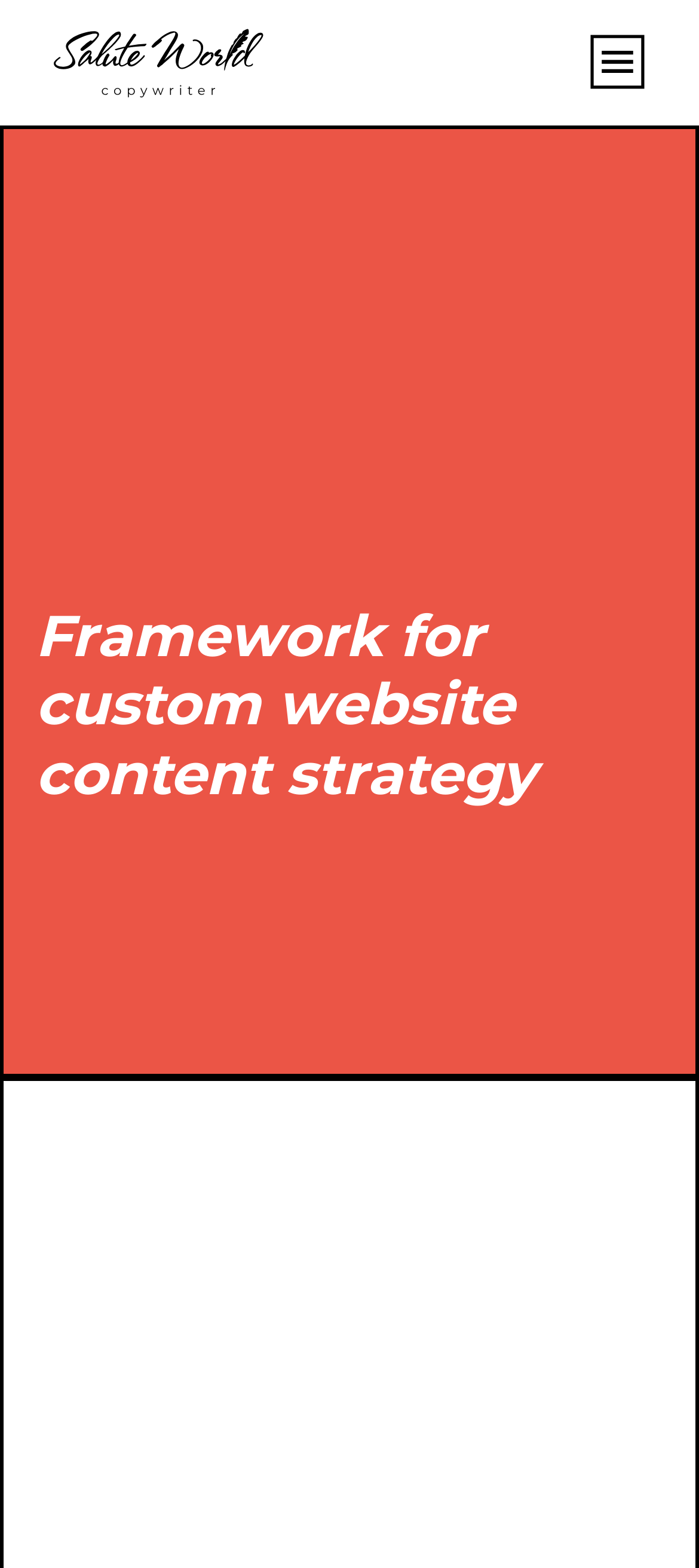Identify the main title of the webpage and generate its text content.

Framework for custom website content strategy